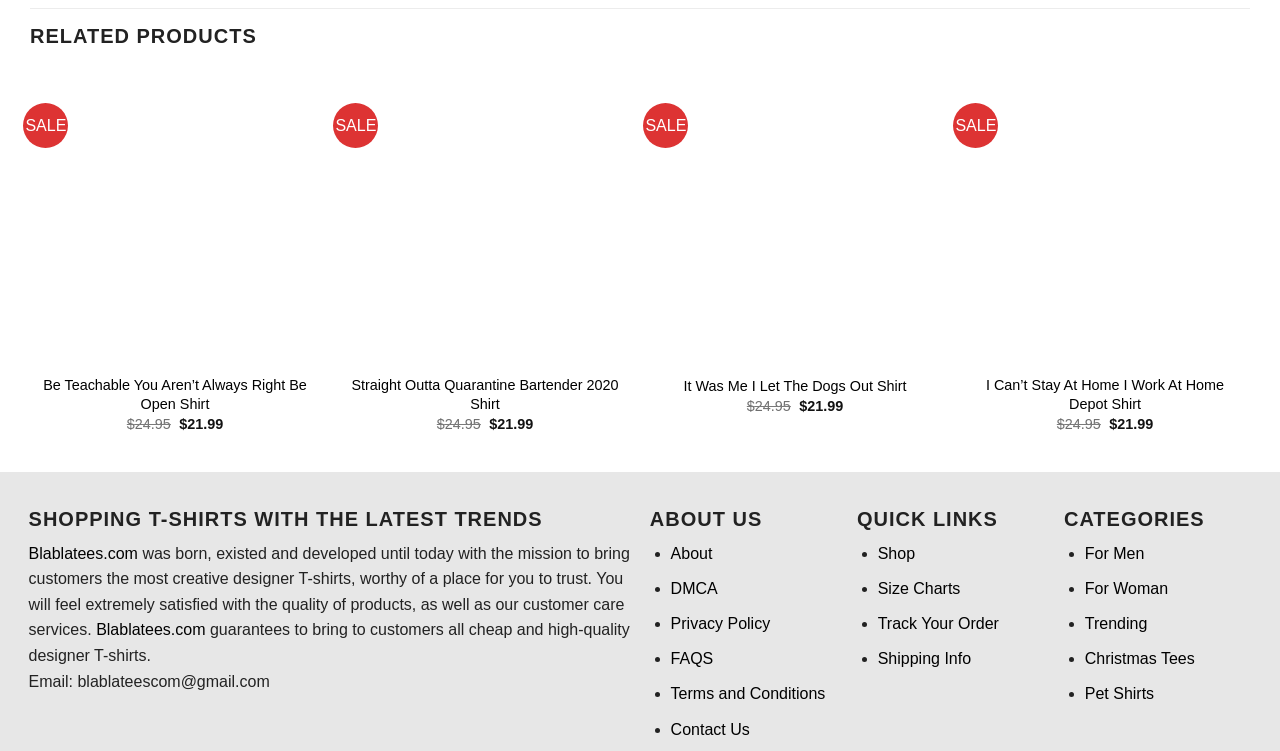Please identify the bounding box coordinates of the element I should click to complete this instruction: 'Click on the 'Be Teachable You Aren’t Always Right Be Open Shirt' link'. The coordinates should be given as four float numbers between 0 and 1, like this: [left, top, right, bottom].

[0.023, 0.097, 0.25, 0.484]